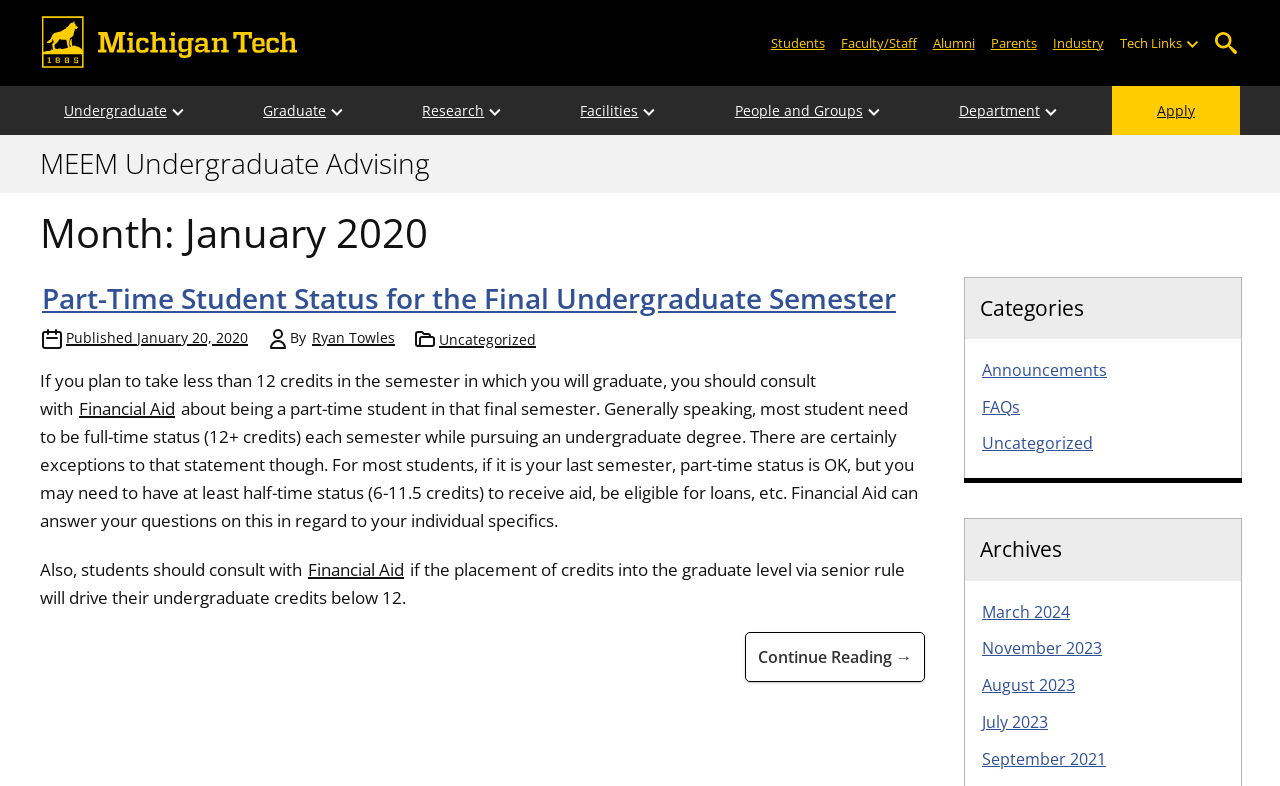Please identify the bounding box coordinates of the region to click in order to complete the task: "Go to the 'Undergraduate' page". The coordinates must be four float numbers between 0 and 1, specified as [left, top, right, bottom].

[0.031, 0.109, 0.149, 0.172]